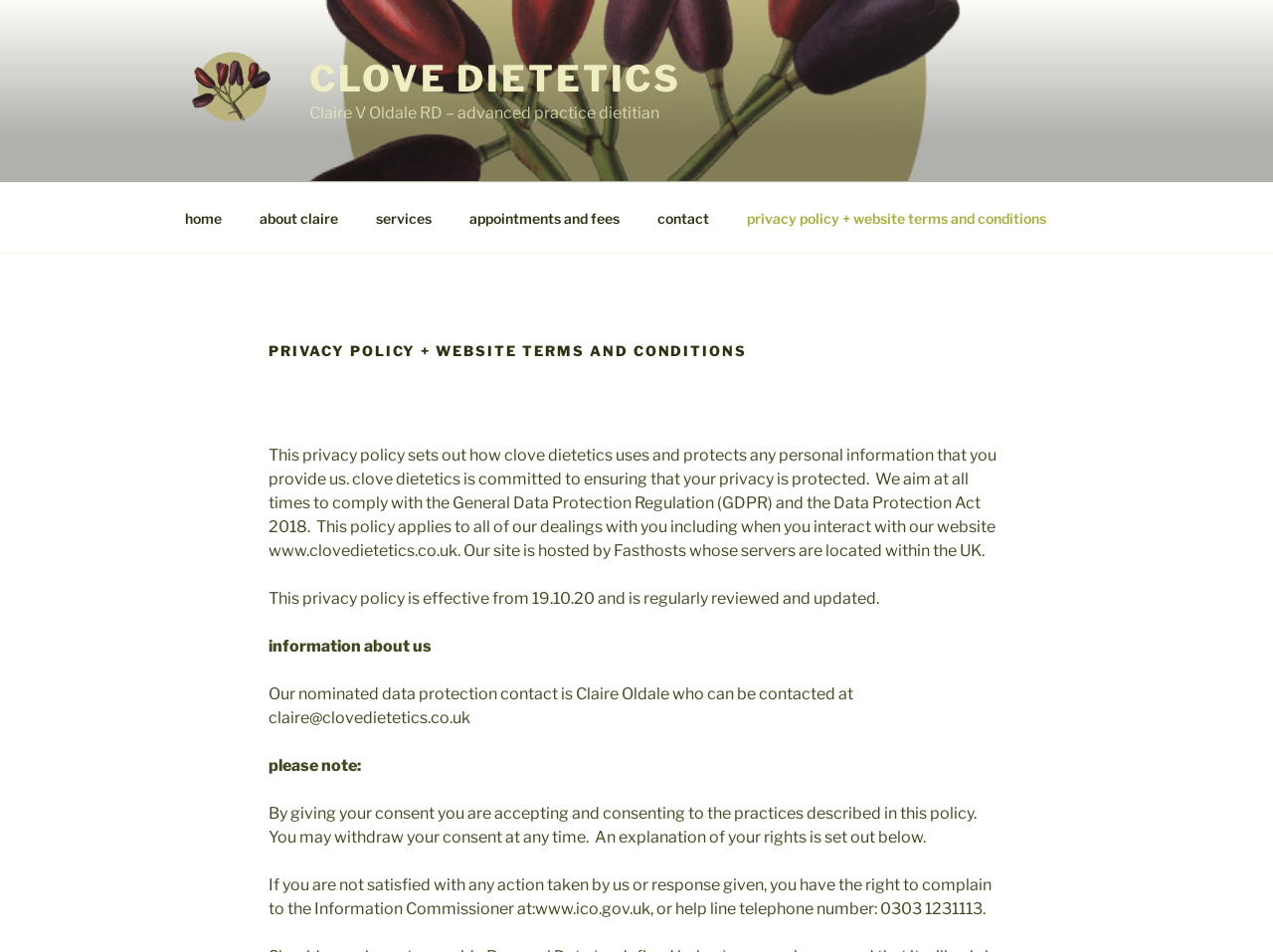What is the name of the dietitian?
Please craft a detailed and exhaustive response to the question.

The name of the dietitian can be found in the static text element 'Claire V Oldale RD – advanced practice dietitian' which is located below the navigation menu.